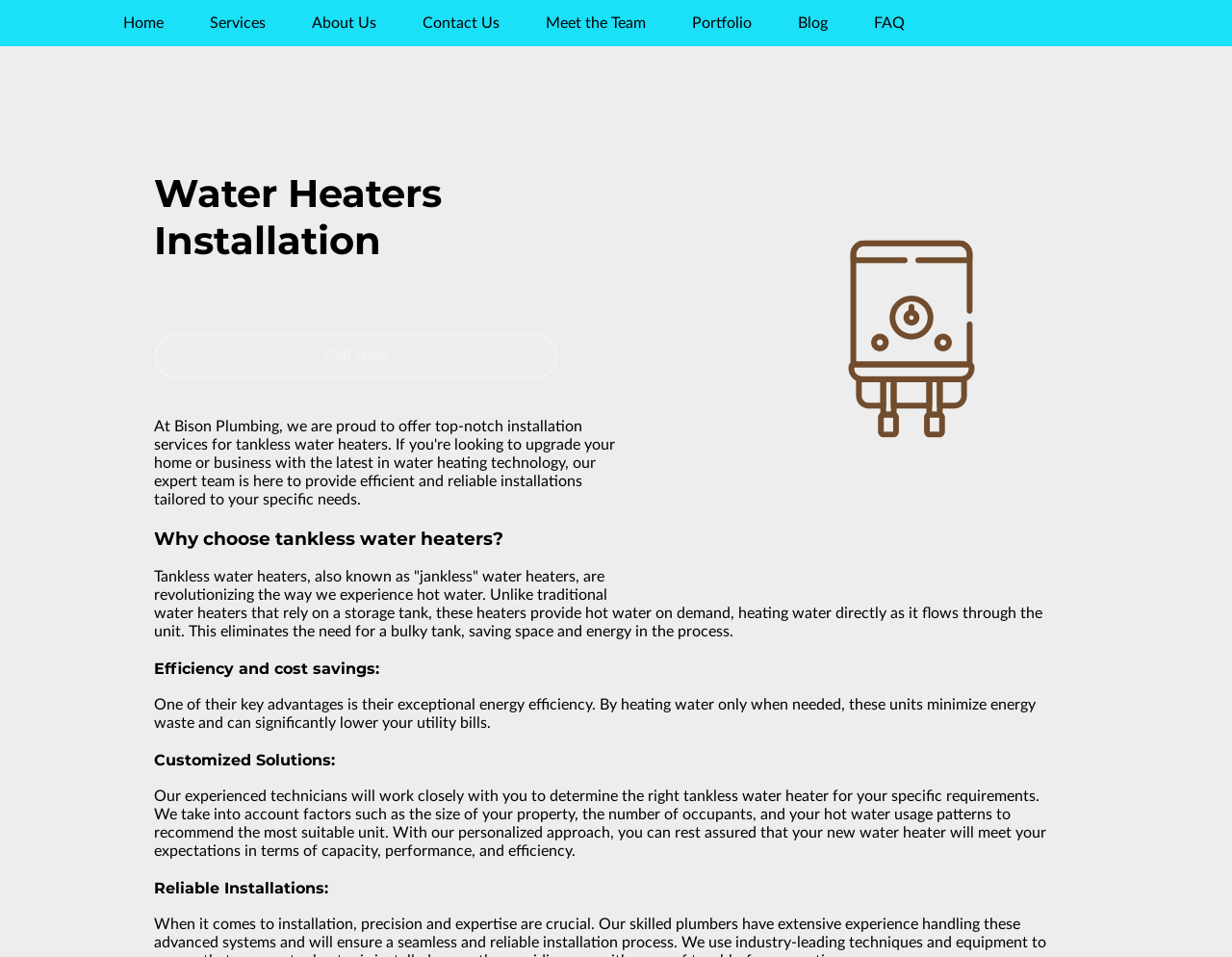What is the advantage of tankless water heaters?
Refer to the image and provide a detailed answer to the question.

According to the webpage, one of the key advantages of tankless water heaters is their exceptional energy efficiency, which can significantly lower utility bills.